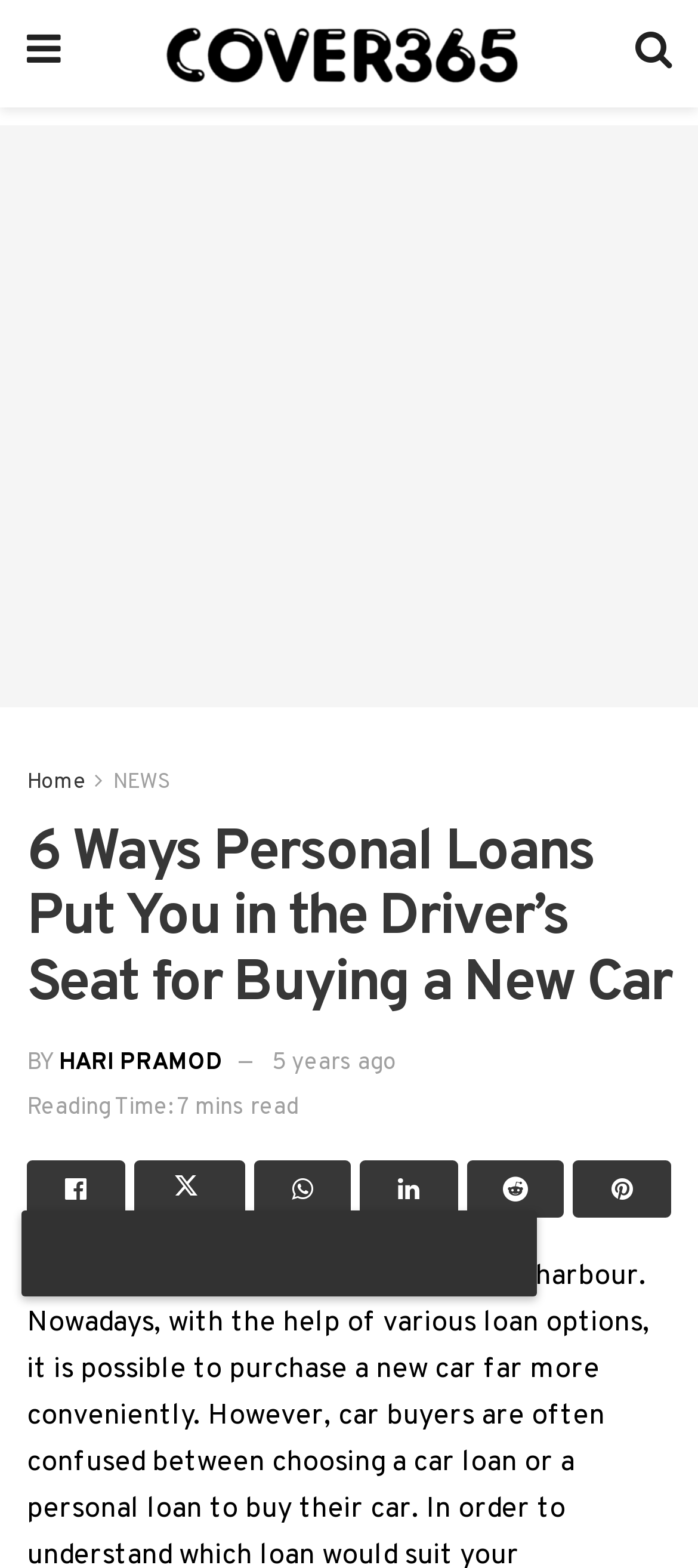Identify the bounding box of the HTML element described here: "Premises Liability". Provide the coordinates as four float numbers between 0 and 1: [left, top, right, bottom].

None